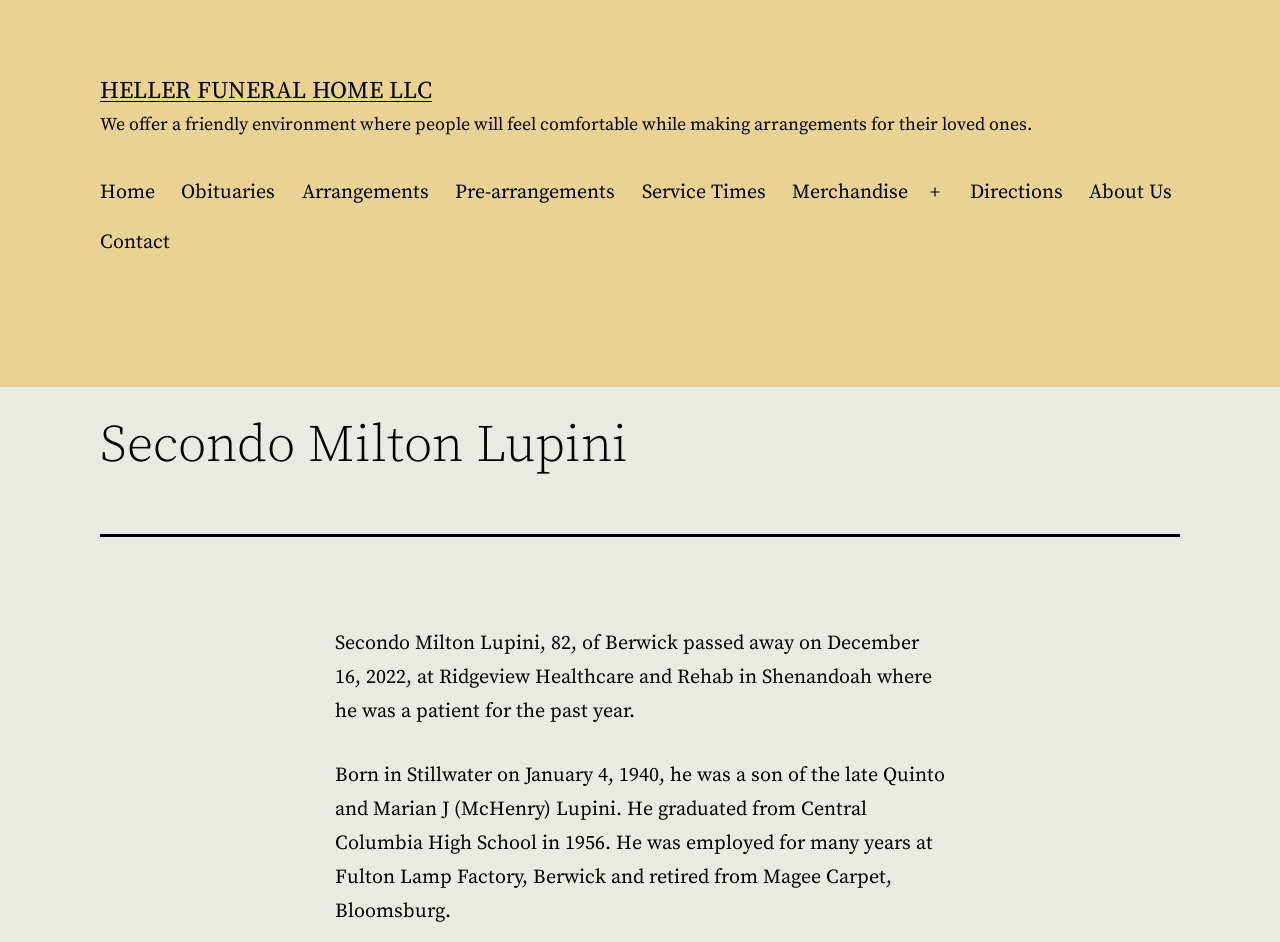Find the bounding box coordinates for the area that must be clicked to perform this action: "Open menu".

[0.713, 0.178, 0.748, 0.231]